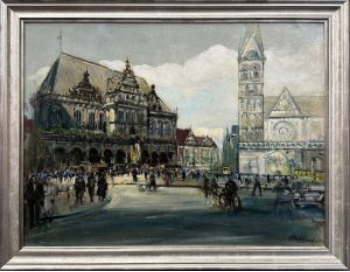Provide a brief response to the question below using one word or phrase:
What is the historical significance of the Bremen Town Hall?

UNESCO World Heritage Site